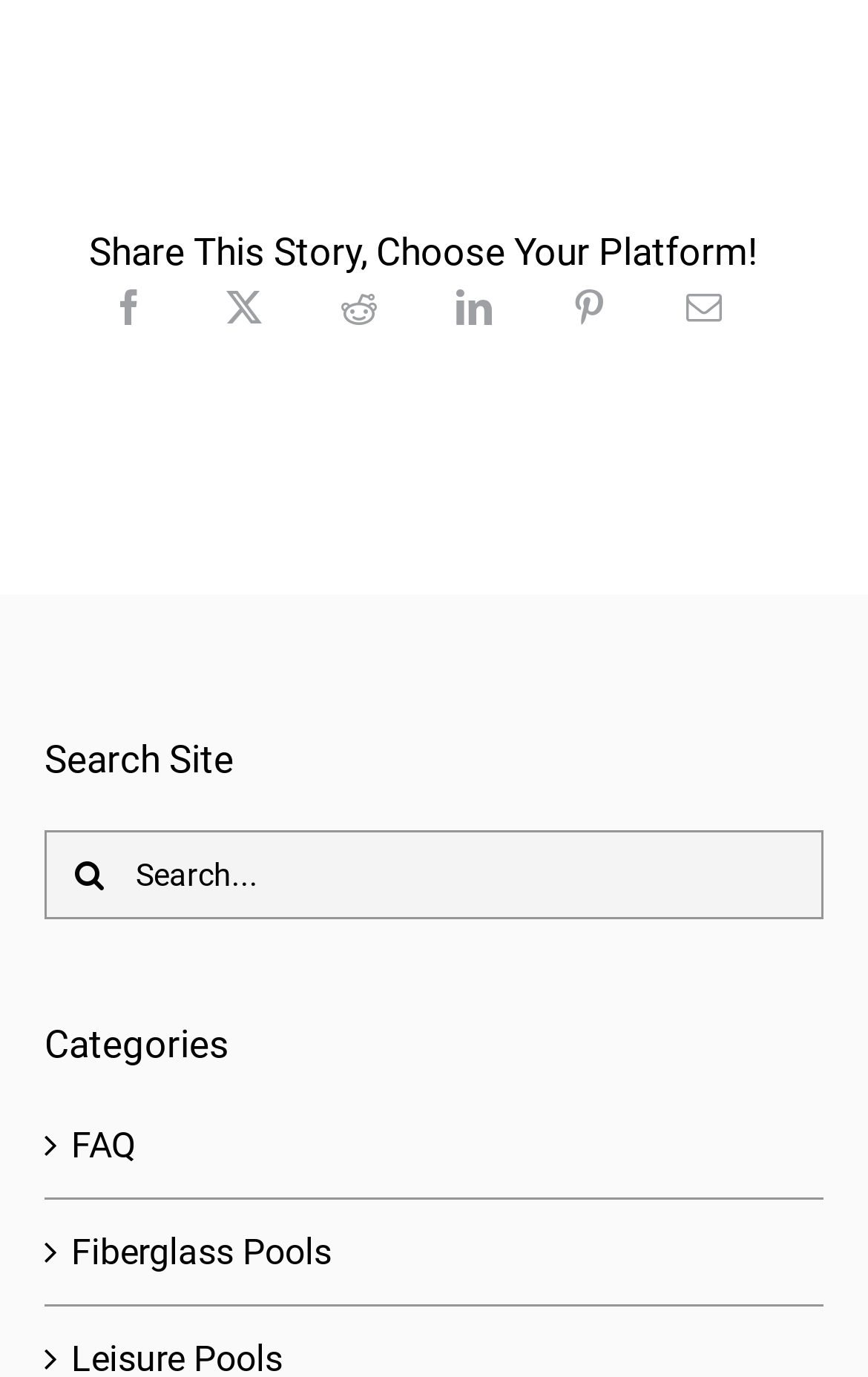Locate the bounding box coordinates of the segment that needs to be clicked to meet this instruction: "Learn about Fiberglass Pools".

[0.082, 0.887, 0.923, 0.931]